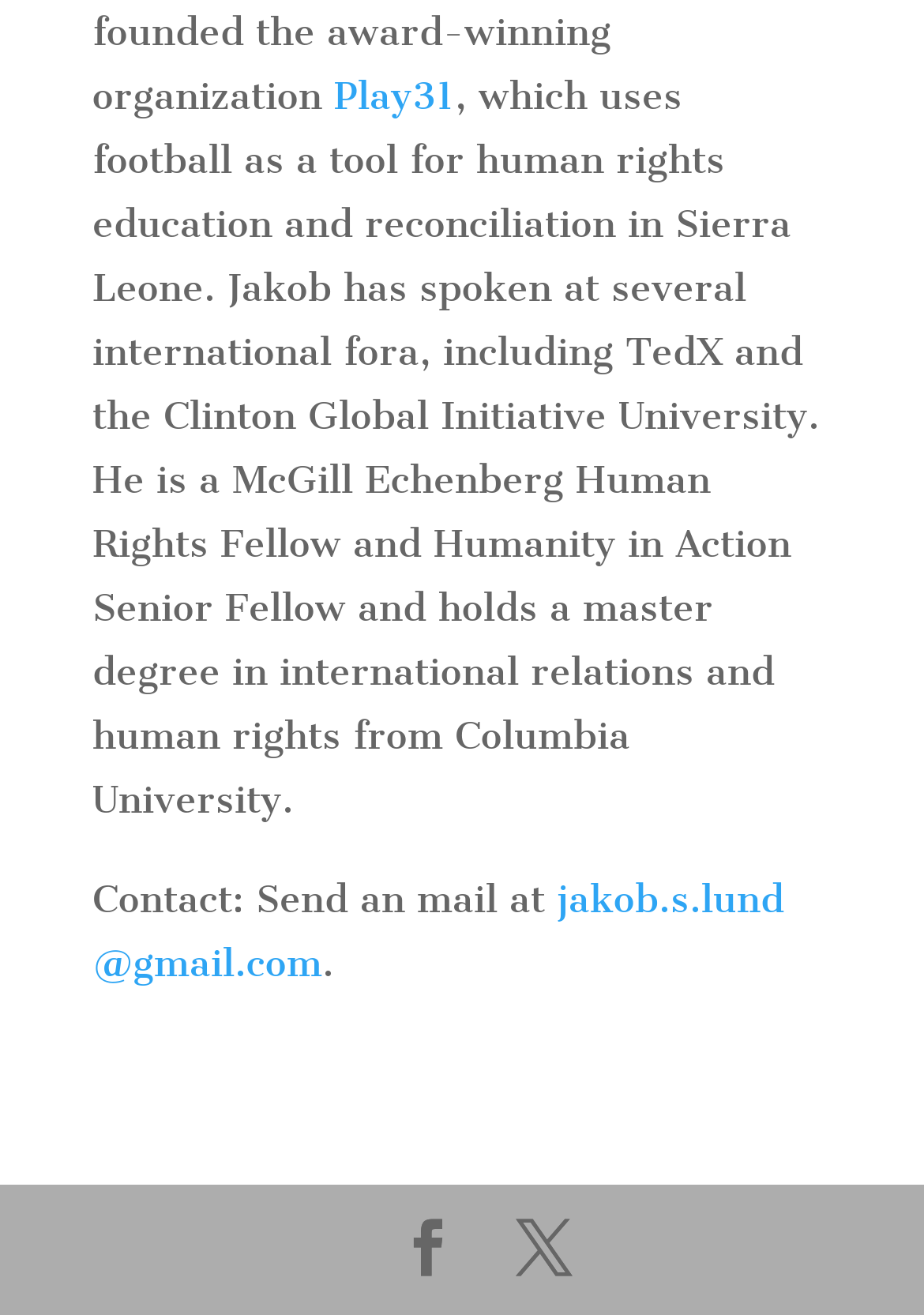Please give a succinct answer to the question in one word or phrase:
What is Jakob's profession?

Human rights educator